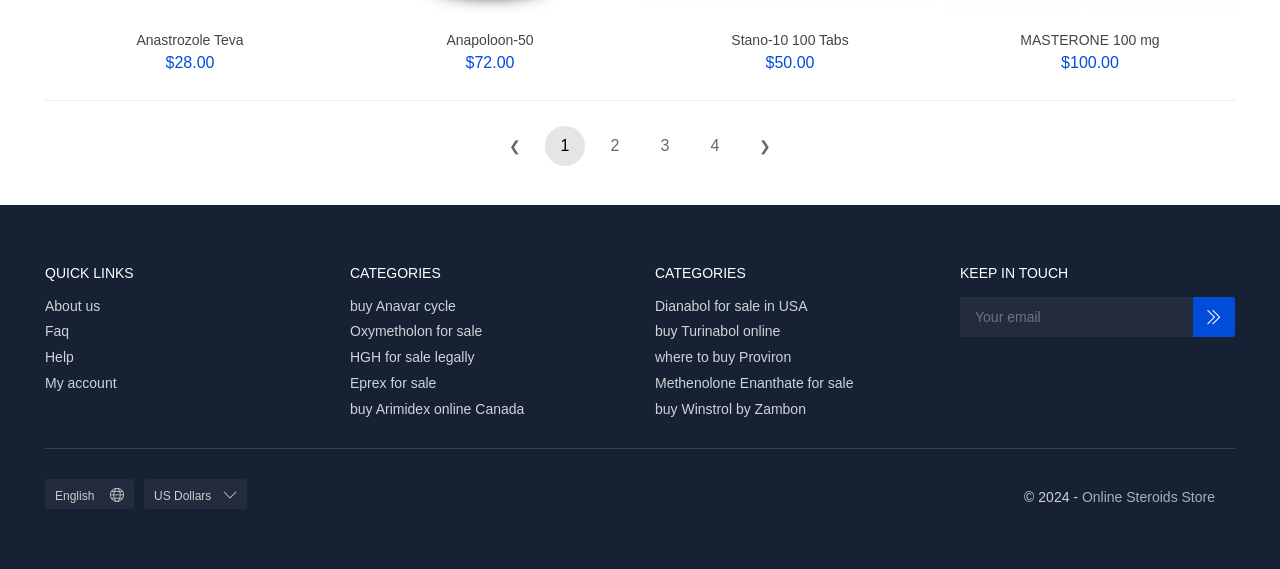Locate the bounding box coordinates of the area to click to fulfill this instruction: "View page 2". The bounding box should be presented as four float numbers between 0 and 1, in the order [left, top, right, bottom].

[0.465, 0.221, 0.496, 0.291]